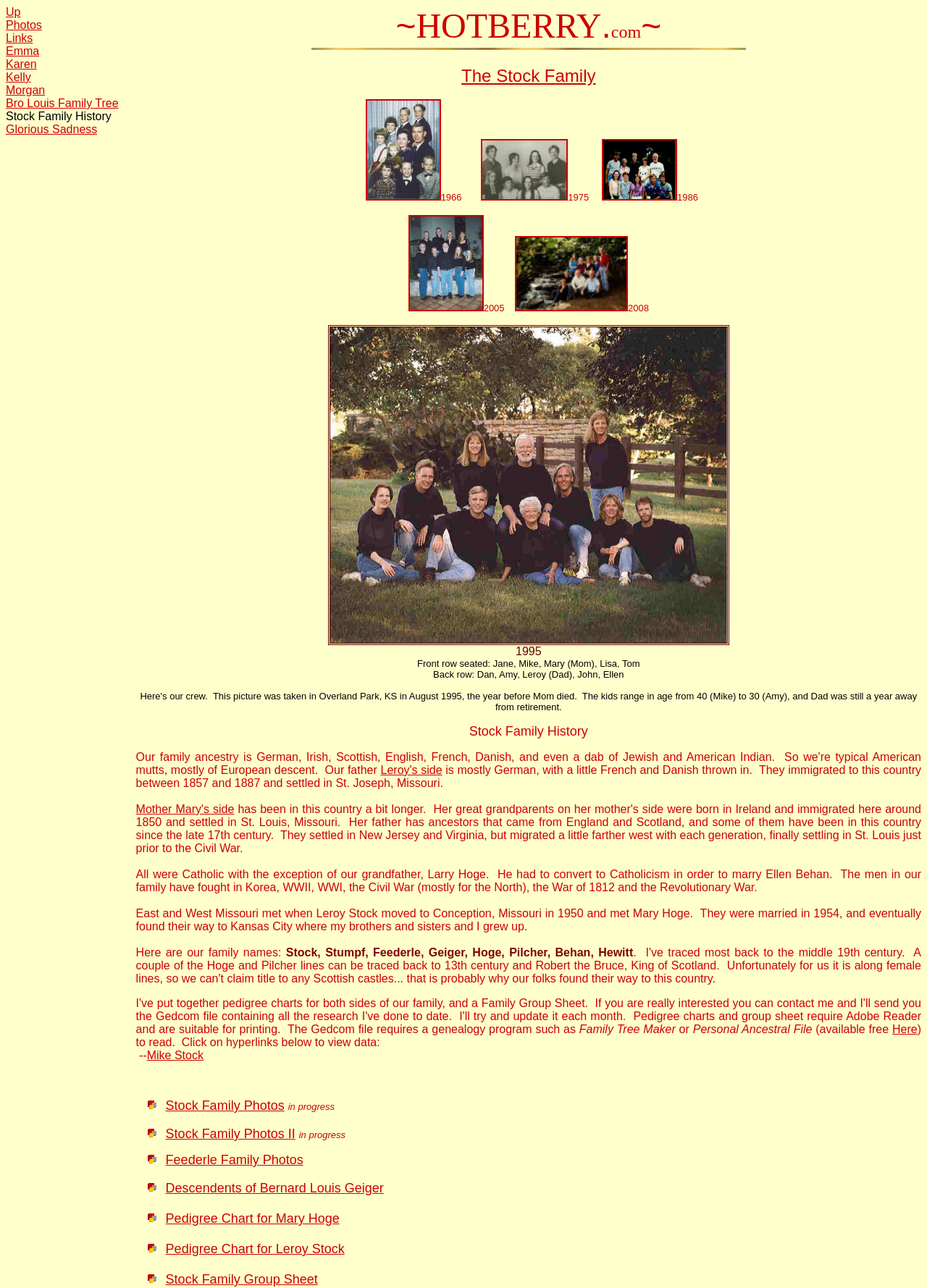Identify the bounding box coordinates of the element that should be clicked to fulfill this task: "Click on the 'Here' link". The coordinates should be provided as four float numbers between 0 and 1, i.e., [left, top, right, bottom].

[0.962, 0.794, 0.99, 0.804]